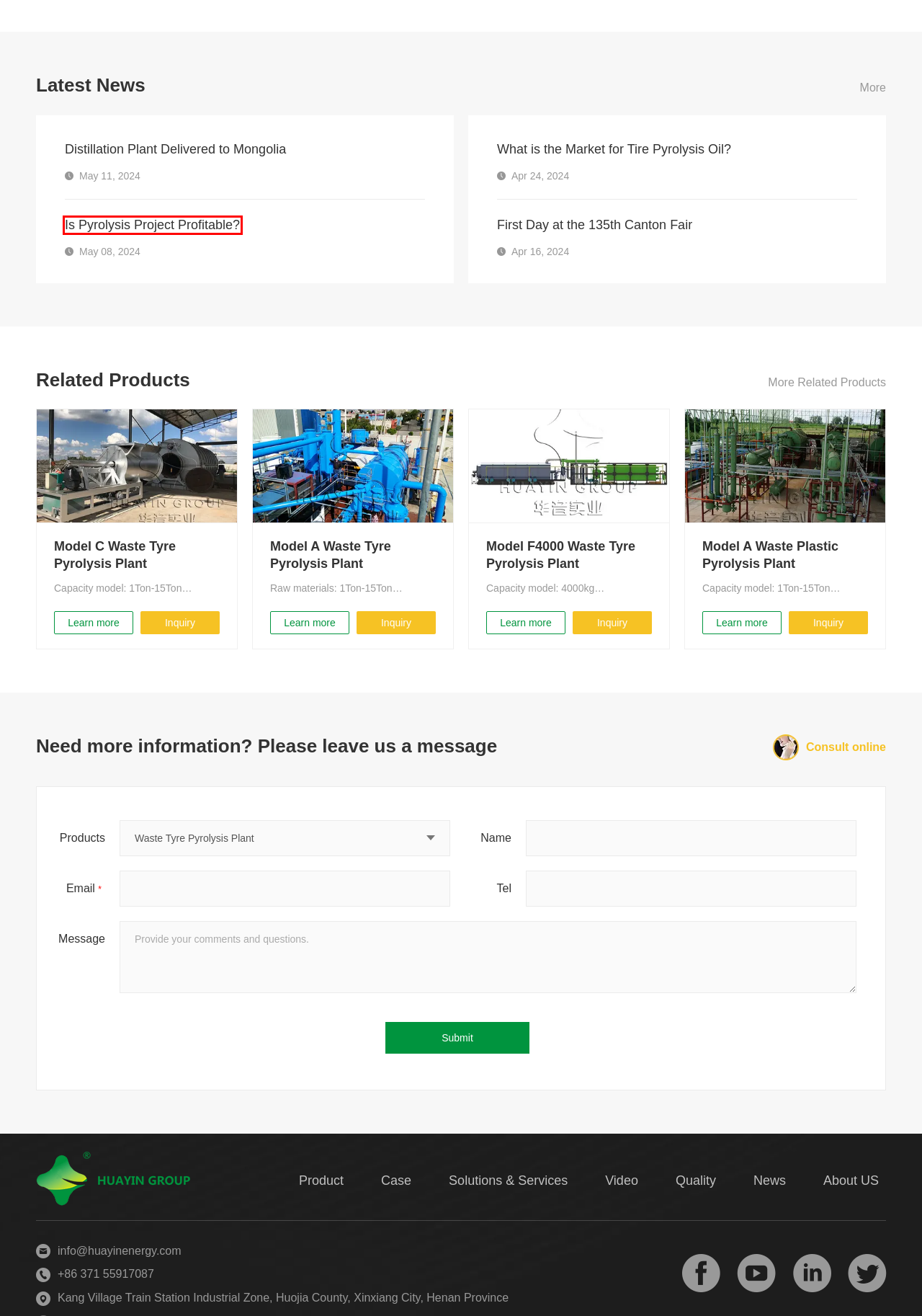View the screenshot of the webpage containing a red bounding box around a UI element. Select the most fitting webpage description for the new page shown after the element in the red bounding box is clicked. Here are the candidates:
A. First Day at the 135th Canton Fair - Company News - HUAYIN
B. What is the Market for Tire Pyrolysis Oil? - Industry News - HUAYIN
C. Model C Waste Tyre Pyrolysis Plant for sale
D. Model F4000 Waste Tyre Pyrolysis Plant - Waste Tyre Pyrolysis Plant - HUAYIN
E. Is Pyrolysis Project Profitable? - Industry News - HUAYIN
F. Model A Waste Tyre Pyrolysis Plant - Waste Tyre Pyrolysis Plant - HUAYIN
G. Model A Waste Plastic Pyrolysis Plant - Waste Plastic Pyrolysis Plant - HUAYIN
H. Distillation Plant Delivered to Mongolia - Company News - HUAYIN

E